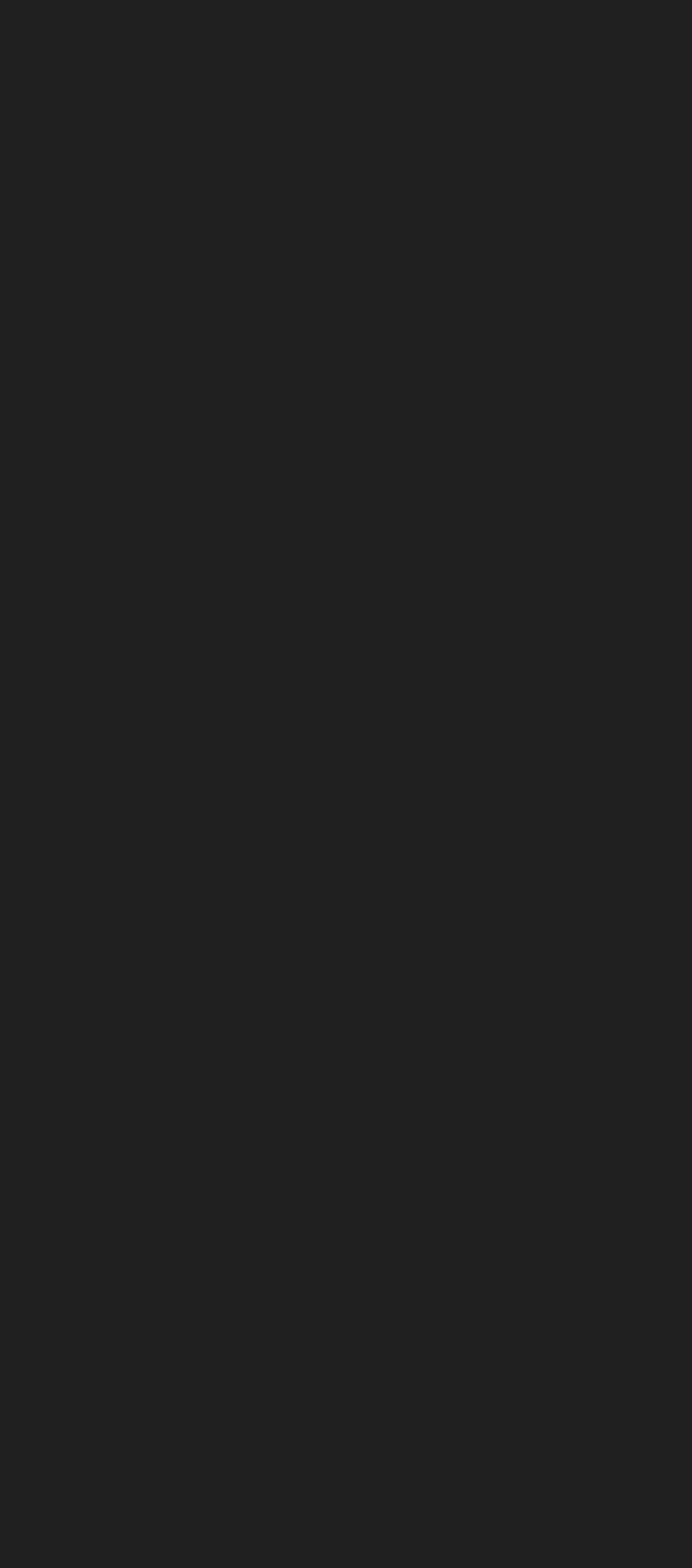Please find the bounding box coordinates of the clickable region needed to complete the following instruction: "Read the post 'Orgoth Witch Coven compete!' by Forgemaster". The bounding box coordinates must consist of four float numbers between 0 and 1, i.e., [left, top, right, bottom].

[0.218, 0.136, 0.608, 0.183]